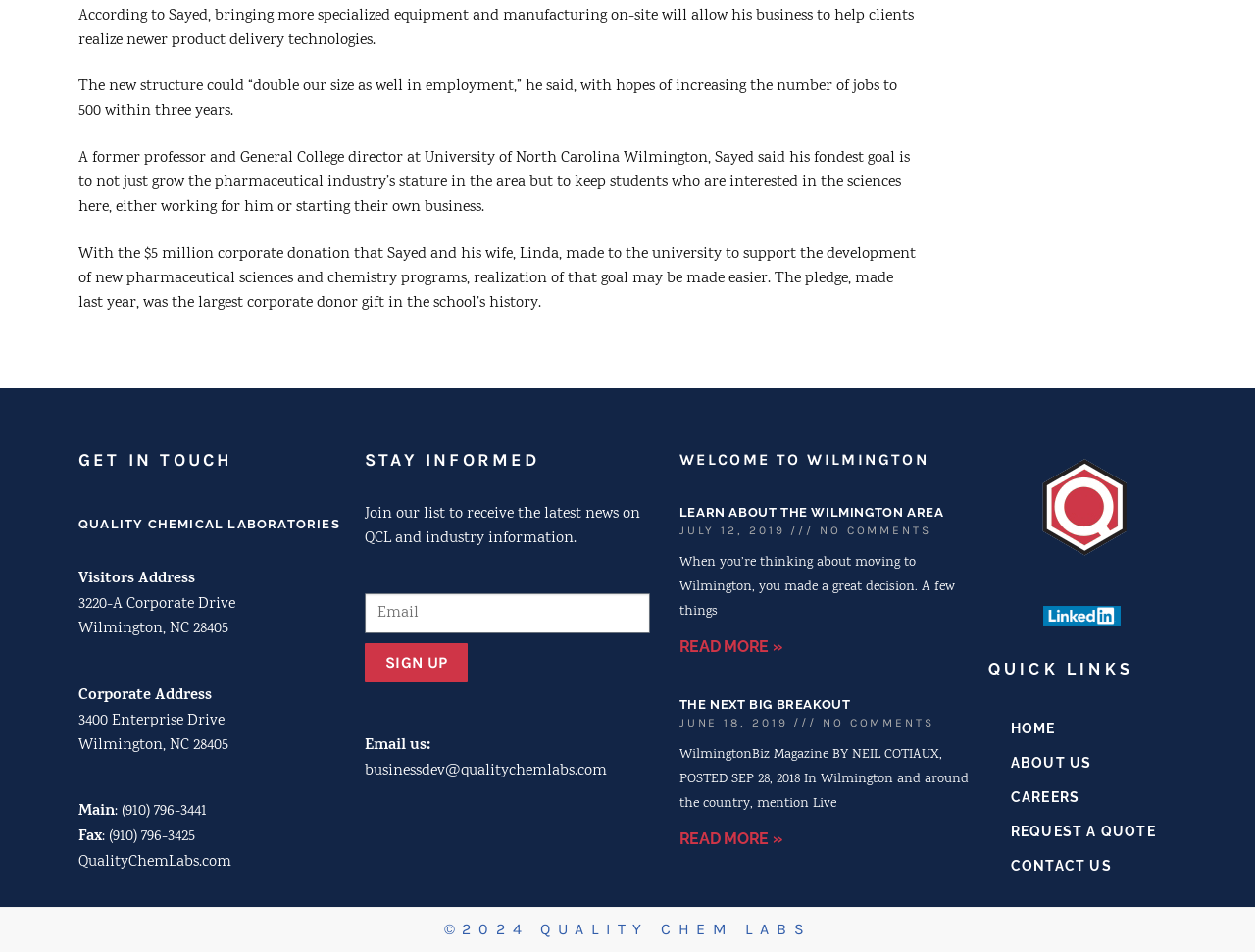What is the name of the company's website?
Offer a detailed and exhaustive answer to the question.

I found the company's website by looking at the 'GET IN TOUCH' section, which lists the website as 'QualityChemLabs.com'.